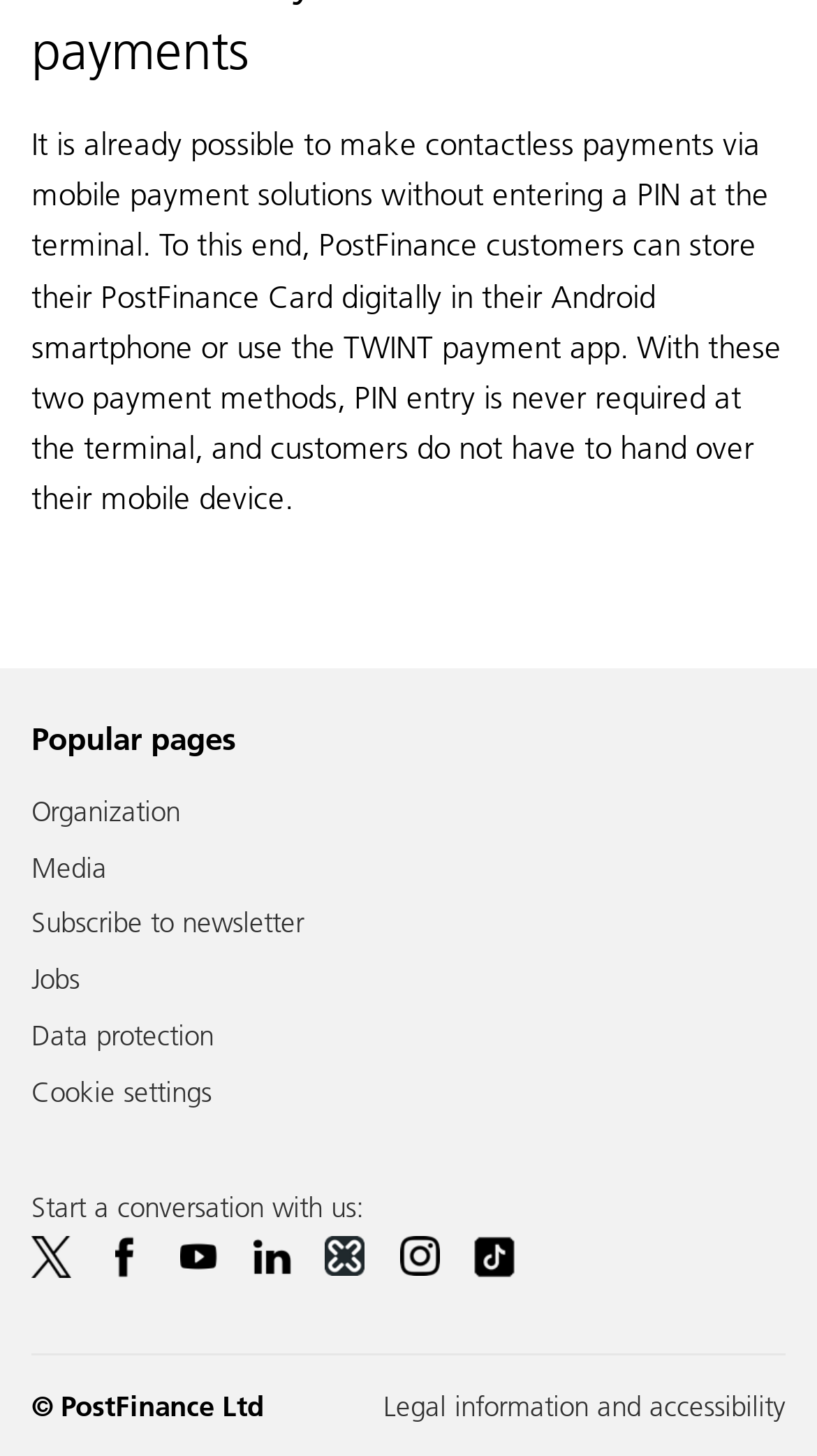Please identify the bounding box coordinates of the element on the webpage that should be clicked to follow this instruction: "Visit Facebook". The bounding box coordinates should be given as four float numbers between 0 and 1, formatted as [left, top, right, bottom].

[0.128, 0.848, 0.18, 0.877]